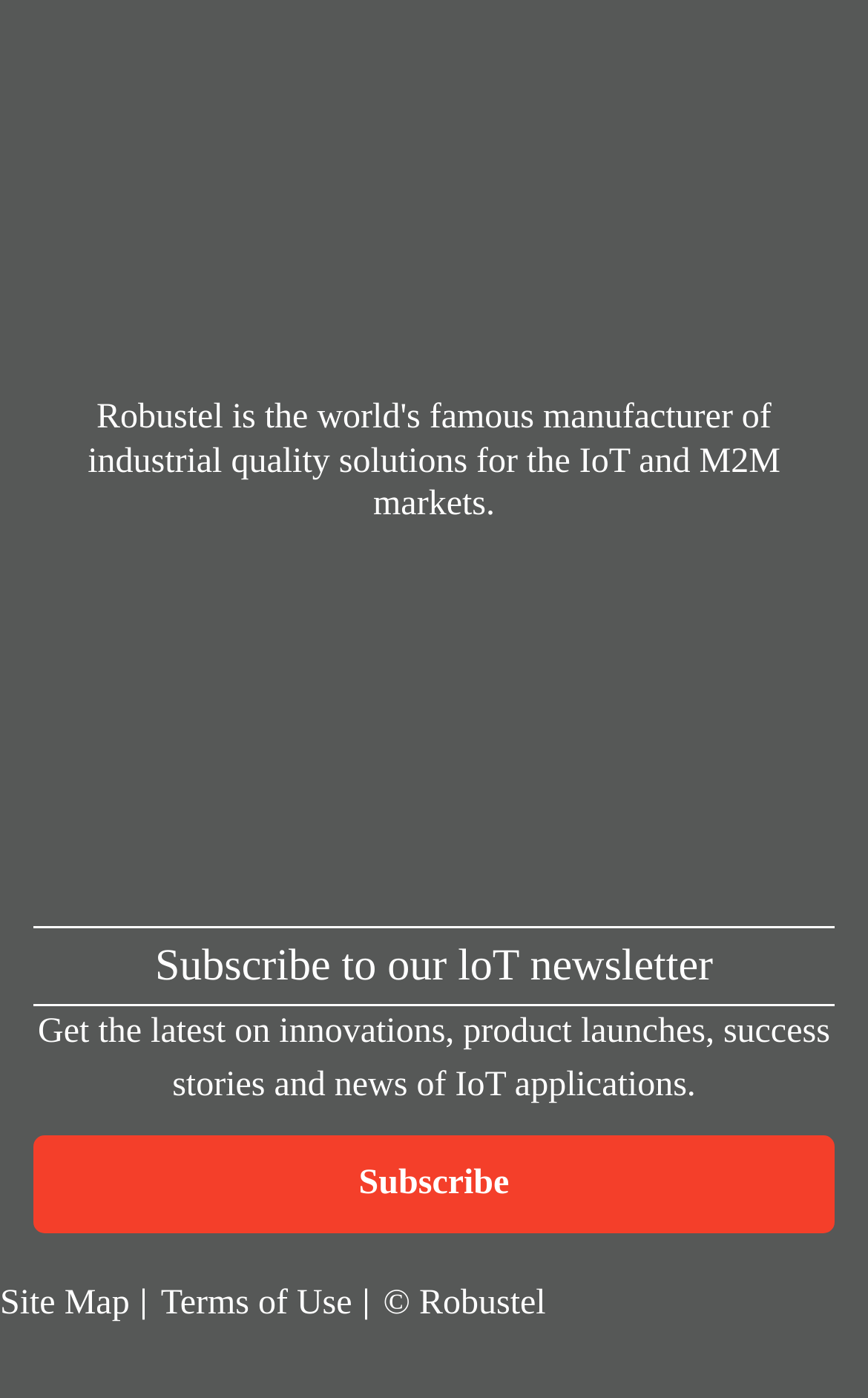Please determine the bounding box coordinates of the area that needs to be clicked to complete this task: 'Access the site map'. The coordinates must be four float numbers between 0 and 1, formatted as [left, top, right, bottom].

[0.0, 0.914, 0.149, 0.952]